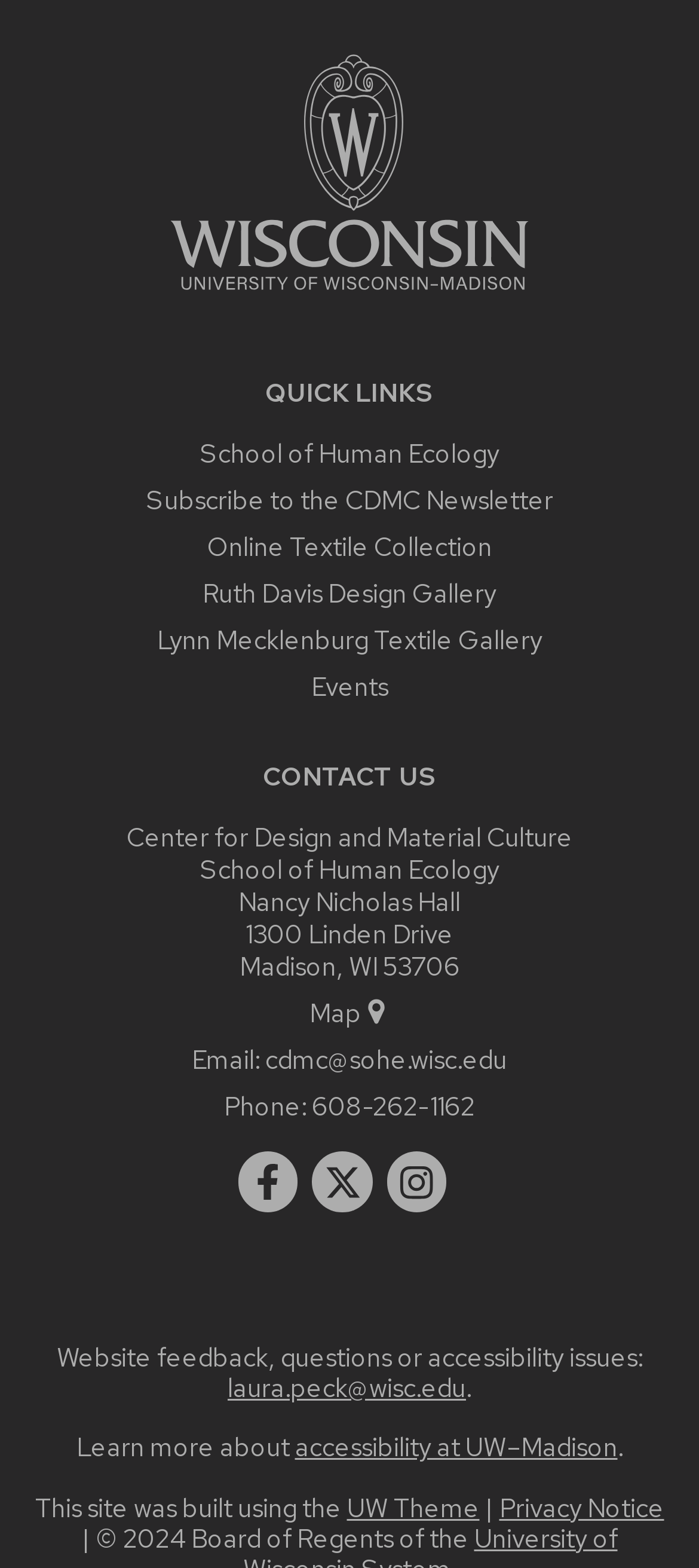What is the name of the university?
Give a detailed and exhaustive answer to the question.

Based on the university logo that links to the main university website, I can infer that the webpage is related to a university. The logo is located at the top of the webpage, indicating its importance.